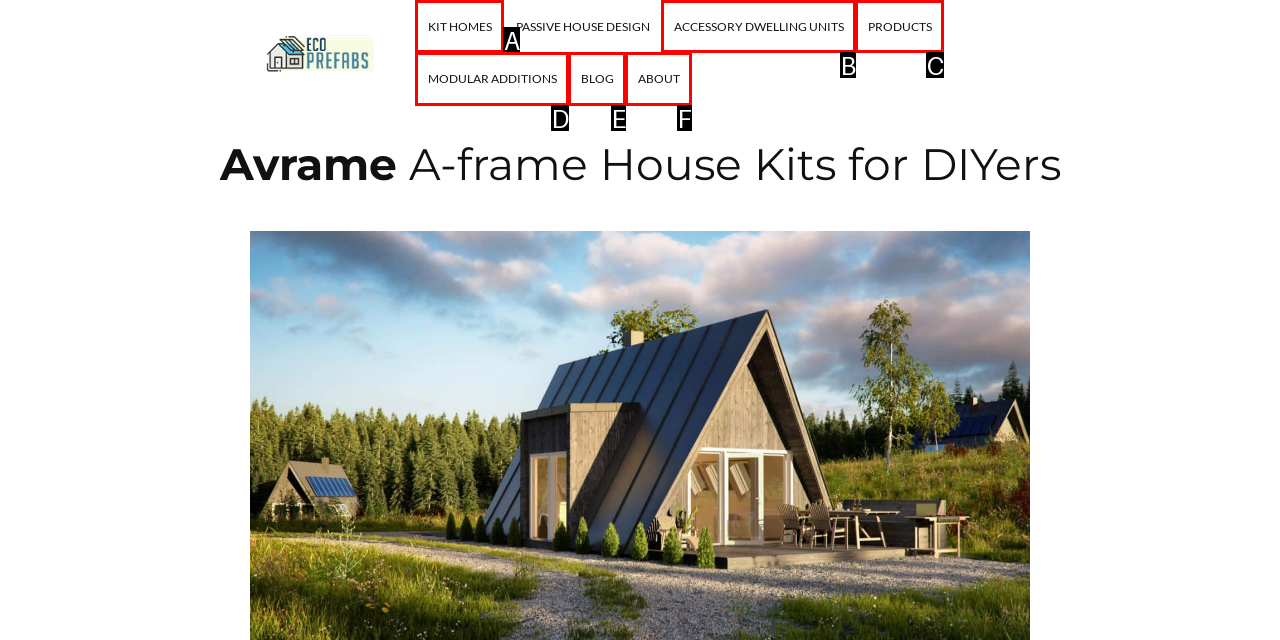Select the HTML element that matches the description: Products. Provide the letter of the chosen option as your answer.

C